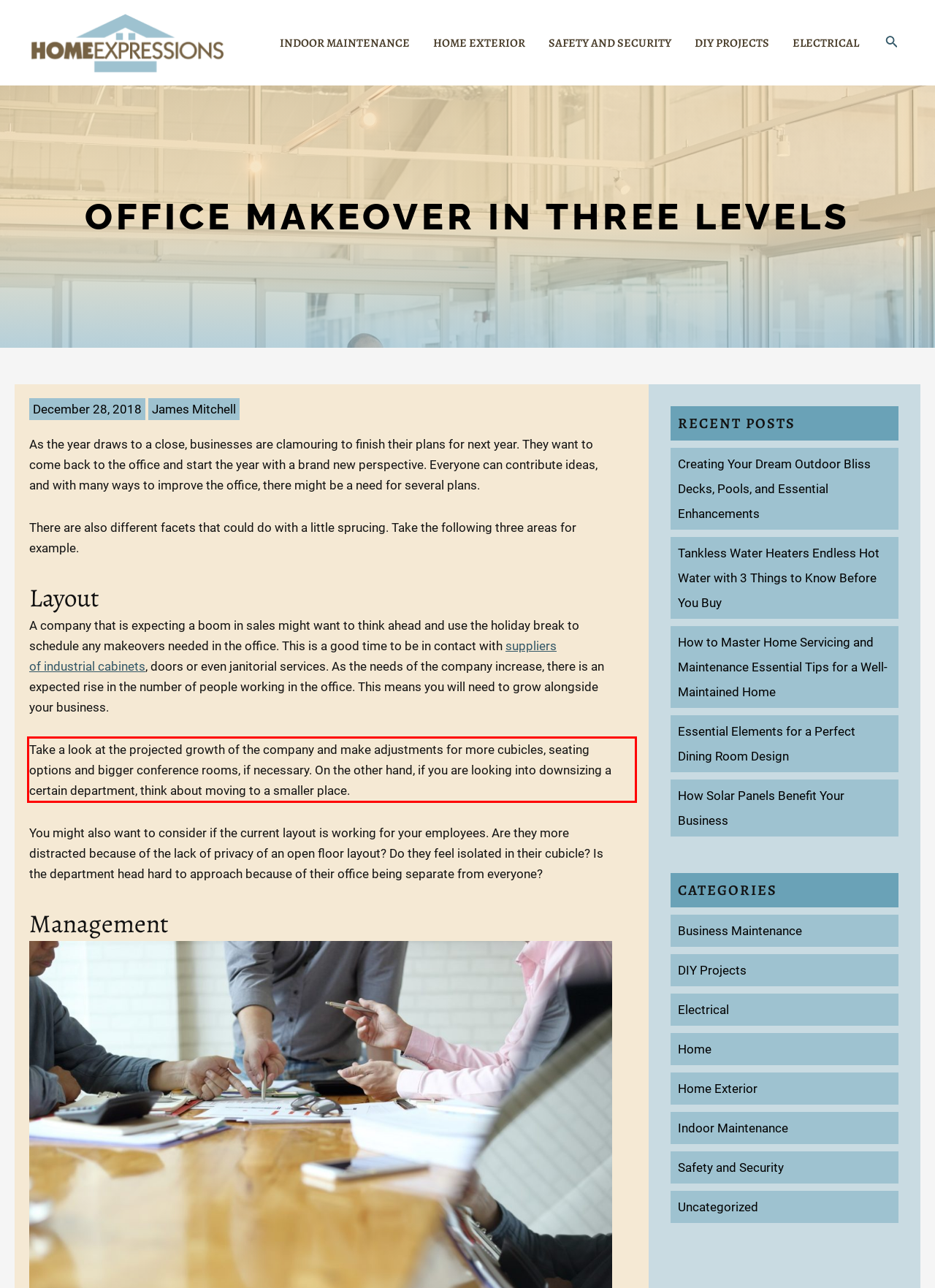Given a screenshot of a webpage containing a red bounding box, perform OCR on the text within this red bounding box and provide the text content.

Take a look at the projected growth of the company and make adjustments for more cubicles, seating options and bigger conference rooms, if necessary. On the other hand, if you are looking into downsizing a certain department, think about moving to a smaller place.